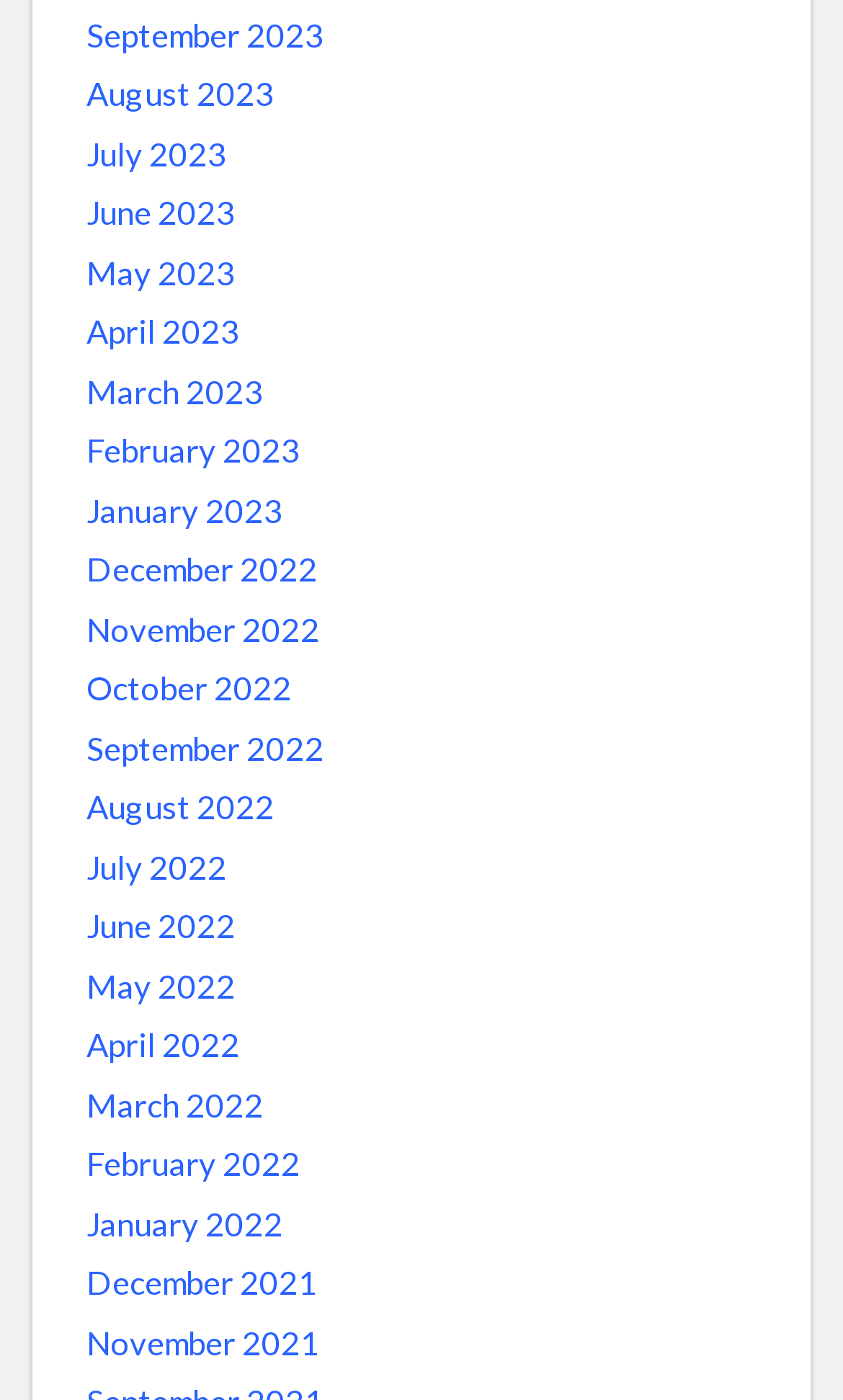Identify the bounding box coordinates of the part that should be clicked to carry out this instruction: "Browse the category of Graphic Design".

None